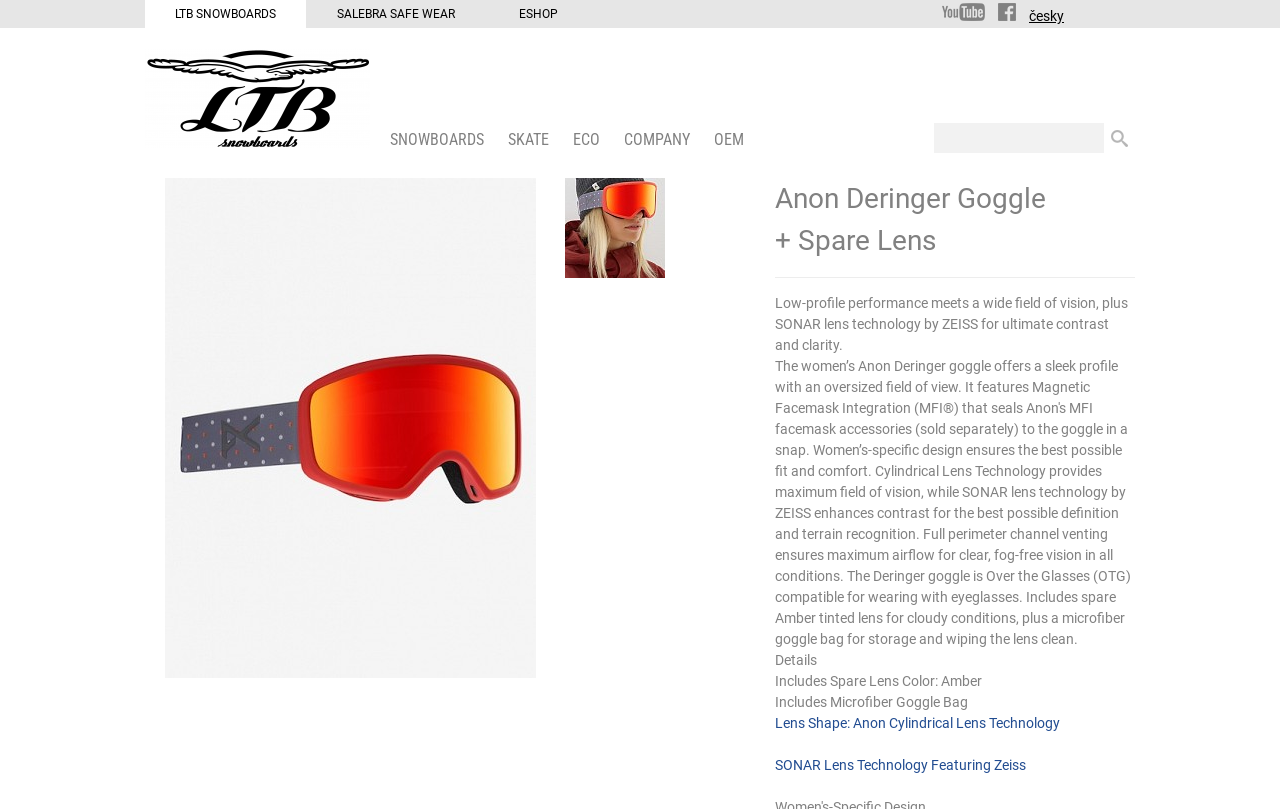Find the bounding box coordinates corresponding to the UI element with the description: "YouTube". The coordinates should be formatted as [left, top, right, bottom], with values as floats between 0 and 1.

[0.736, 0.004, 0.77, 0.026]